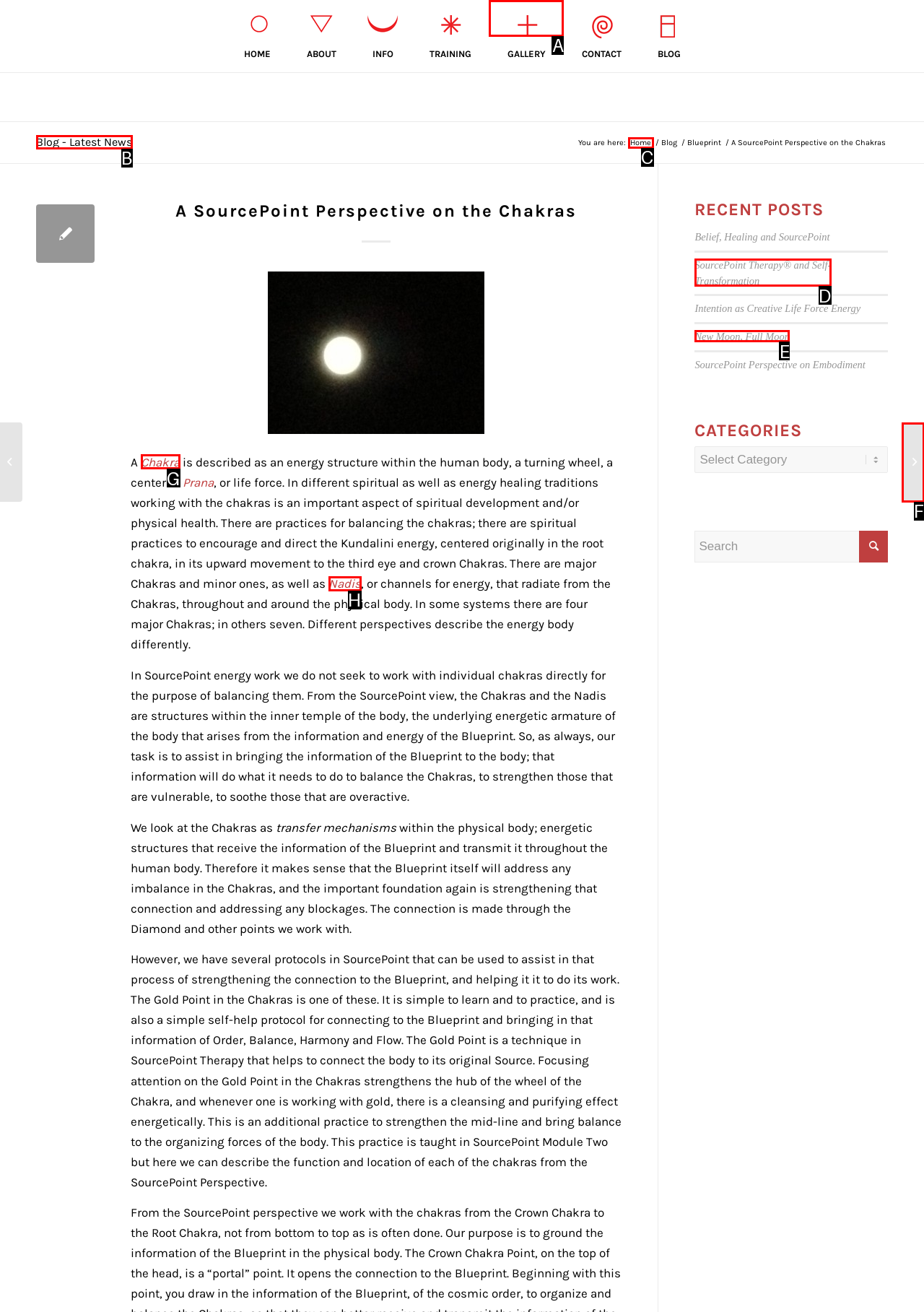Choose the option that aligns with the description: Home
Respond with the letter of the chosen option directly.

C